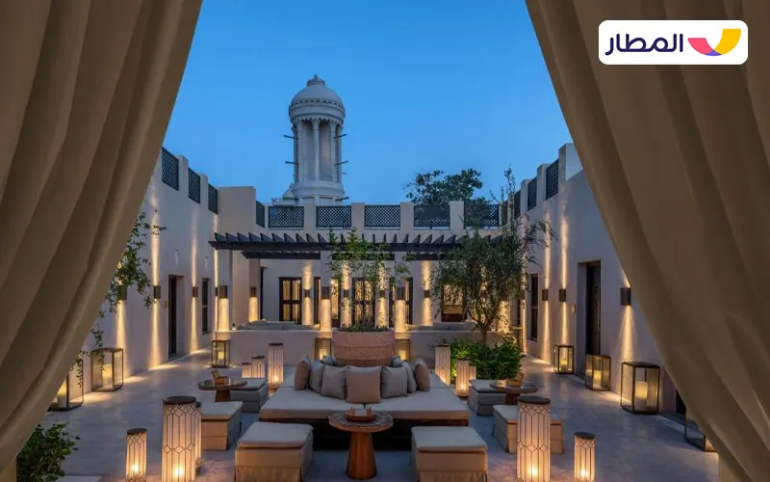What is the purpose of the lanterns in the lounge area?
Please provide a single word or phrase as the answer based on the screenshot.

To create a serene atmosphere